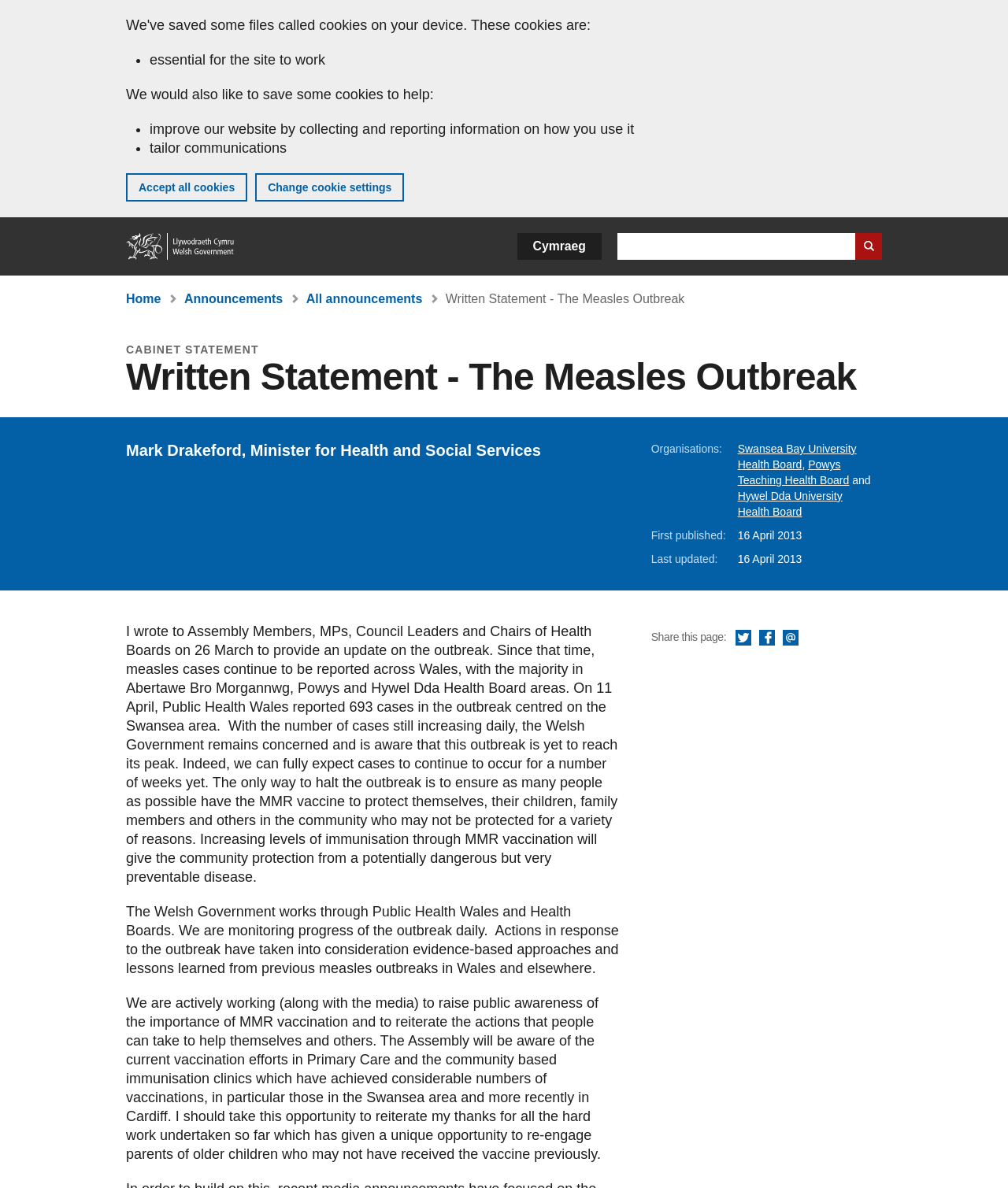What is the topic of the written statement?
Could you give a comprehensive explanation in response to this question?

I found the answer by looking at the heading element that contains the topic of the written statement, which is 'Written Statement - The Measles Outbreak'.